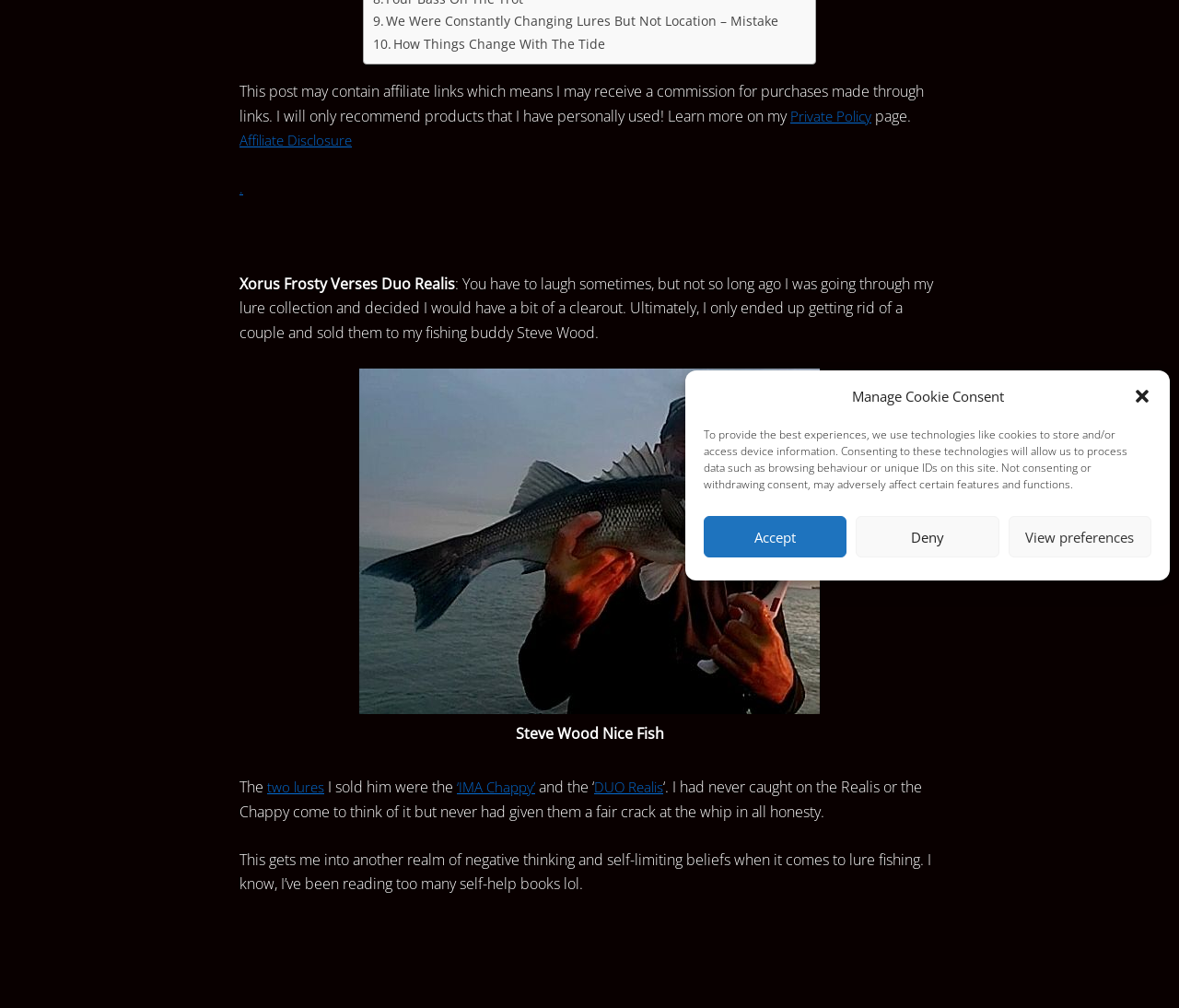Identify the bounding box for the element characterized by the following description: "Private Policy".

[0.67, 0.103, 0.743, 0.123]